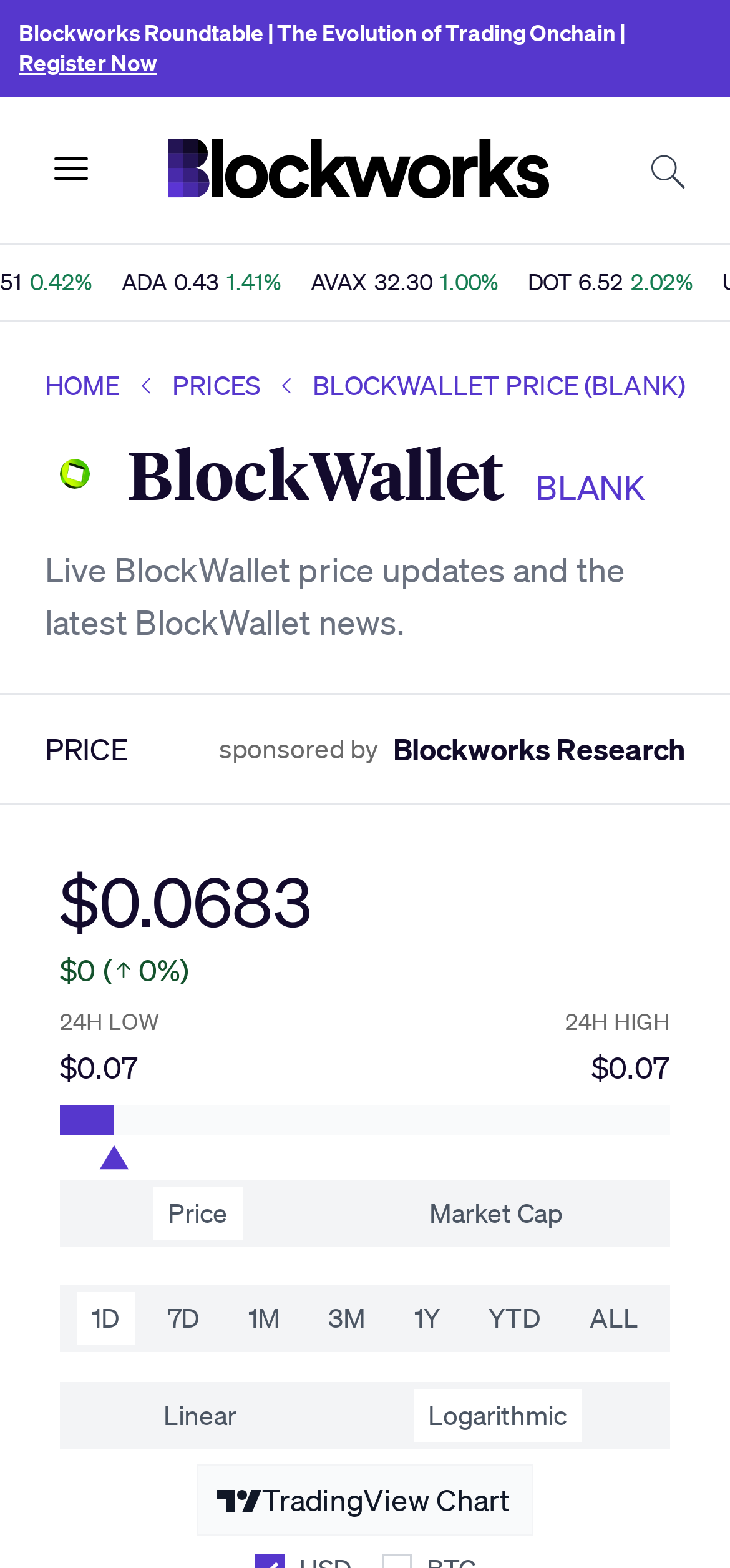Identify the coordinates of the bounding box for the element that must be clicked to accomplish the instruction: "Search for a specific cryptocurrency".

[0.892, 0.097, 0.938, 0.12]